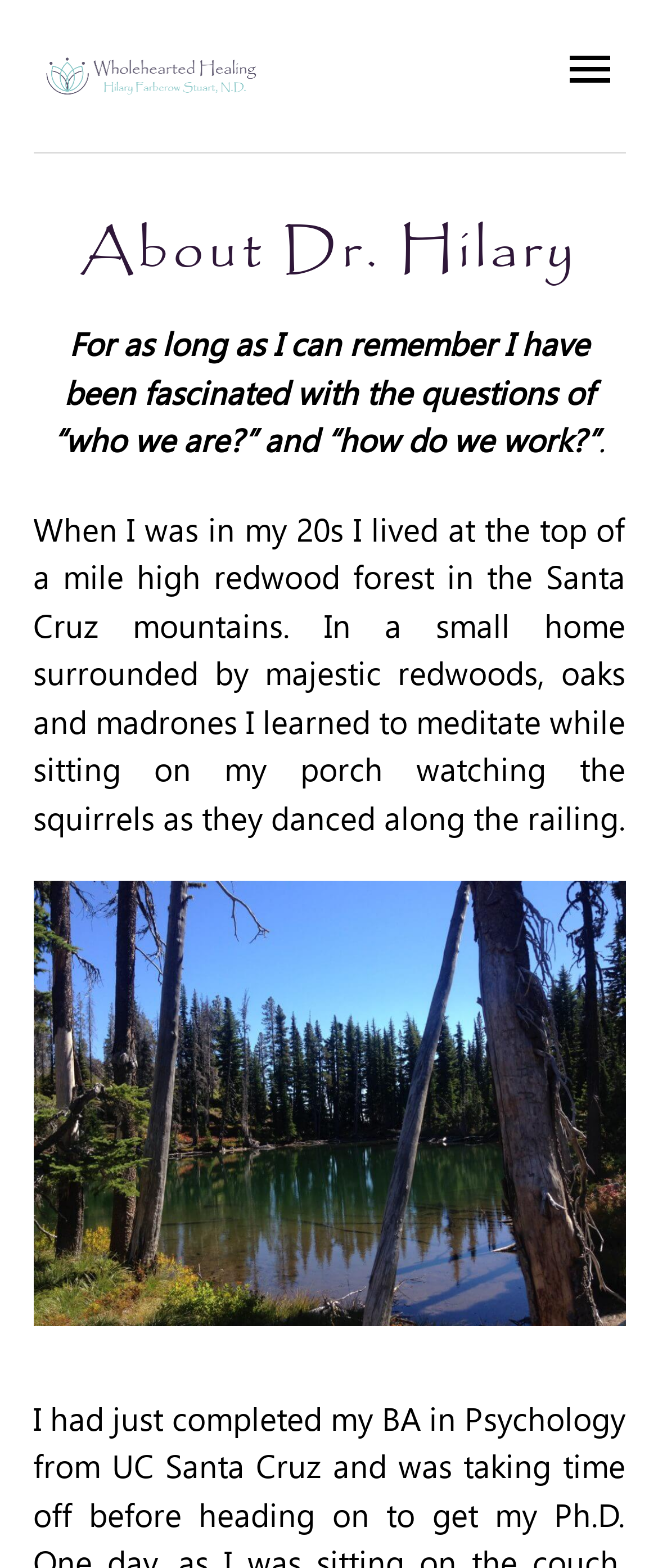Find and extract the text of the primary heading on the webpage.

About Dr. Hilary